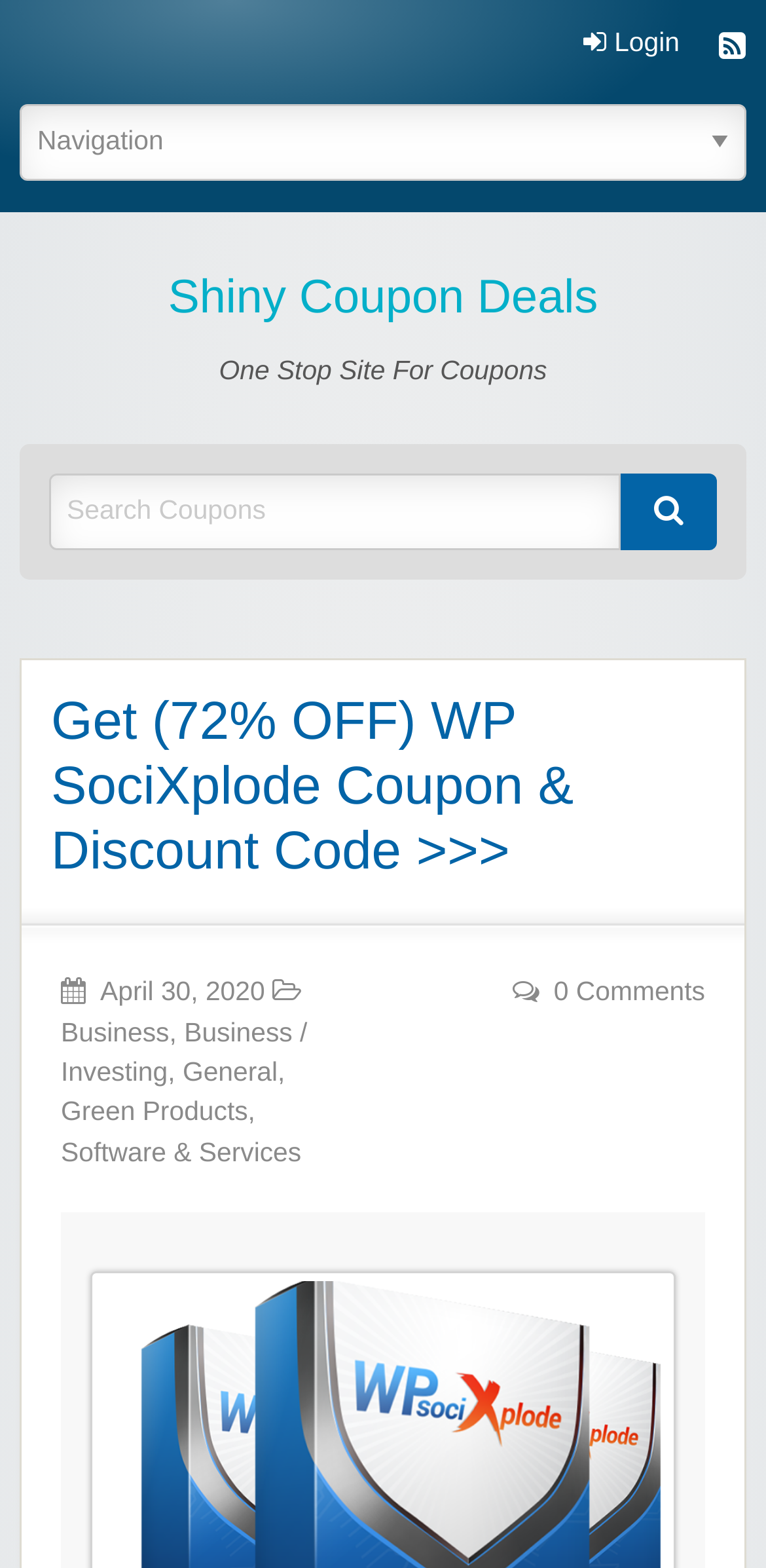Using the format (top-left x, top-left y, bottom-right x, bottom-right y), and given the element description, identify the bounding box coordinates within the screenshot: Instagram(link is external)

None